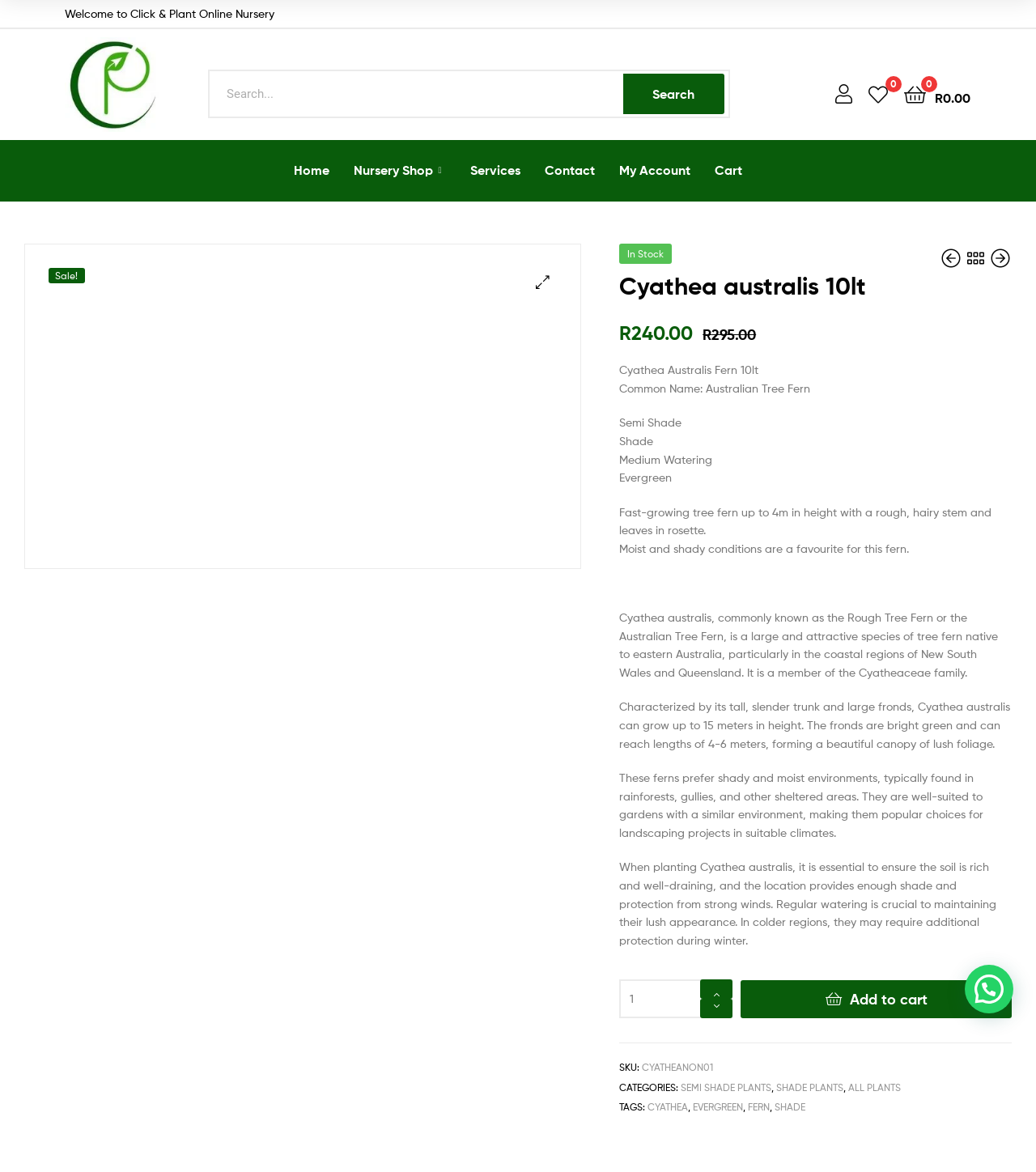Pinpoint the bounding box coordinates of the clickable element needed to complete the instruction: "View nursery shop". The coordinates should be provided as four float numbers between 0 and 1: [left, top, right, bottom].

[0.33, 0.132, 0.442, 0.159]